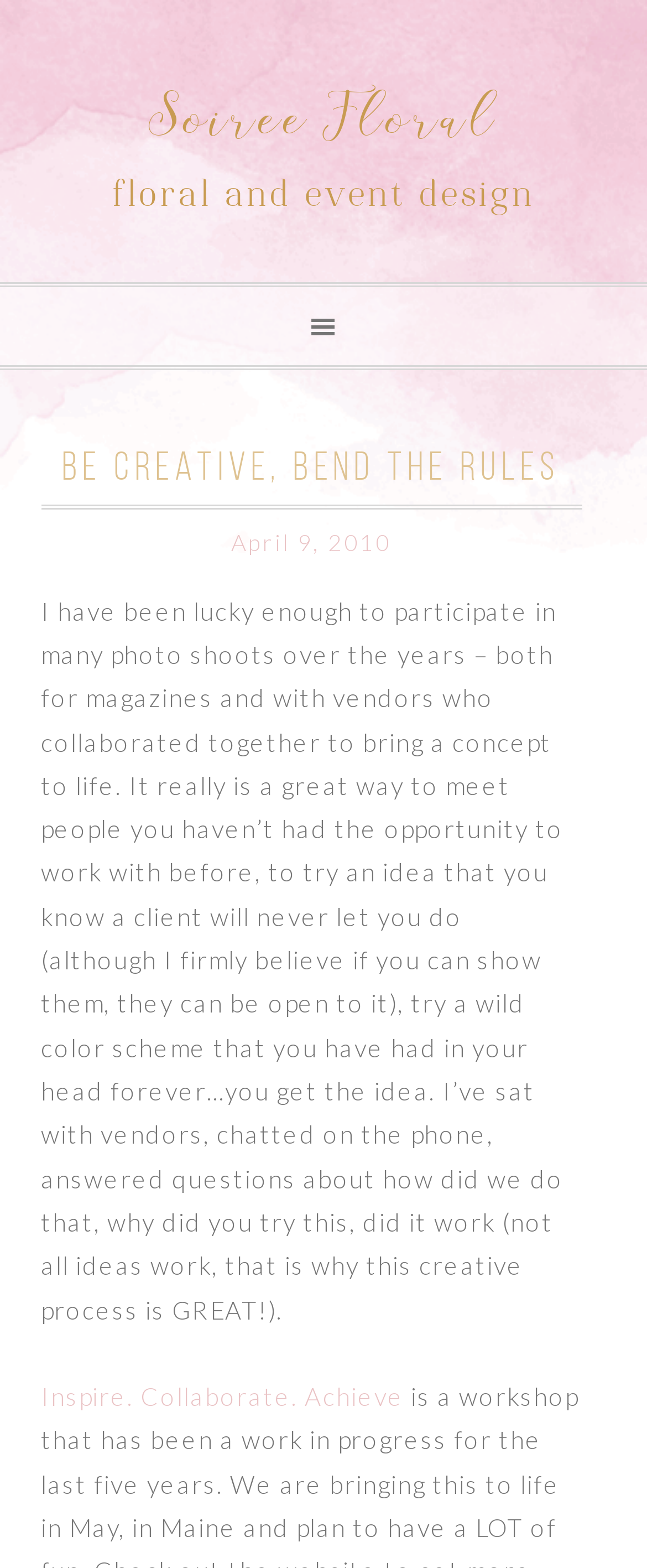Using the details in the image, give a detailed response to the question below:
What is the call to action at the bottom of the page?

The call to action at the bottom of the page is a link that says 'Inspire. Collaborate. Achieve'. This suggests that the author is encouraging readers to take action and collaborate with others to achieve their goals.